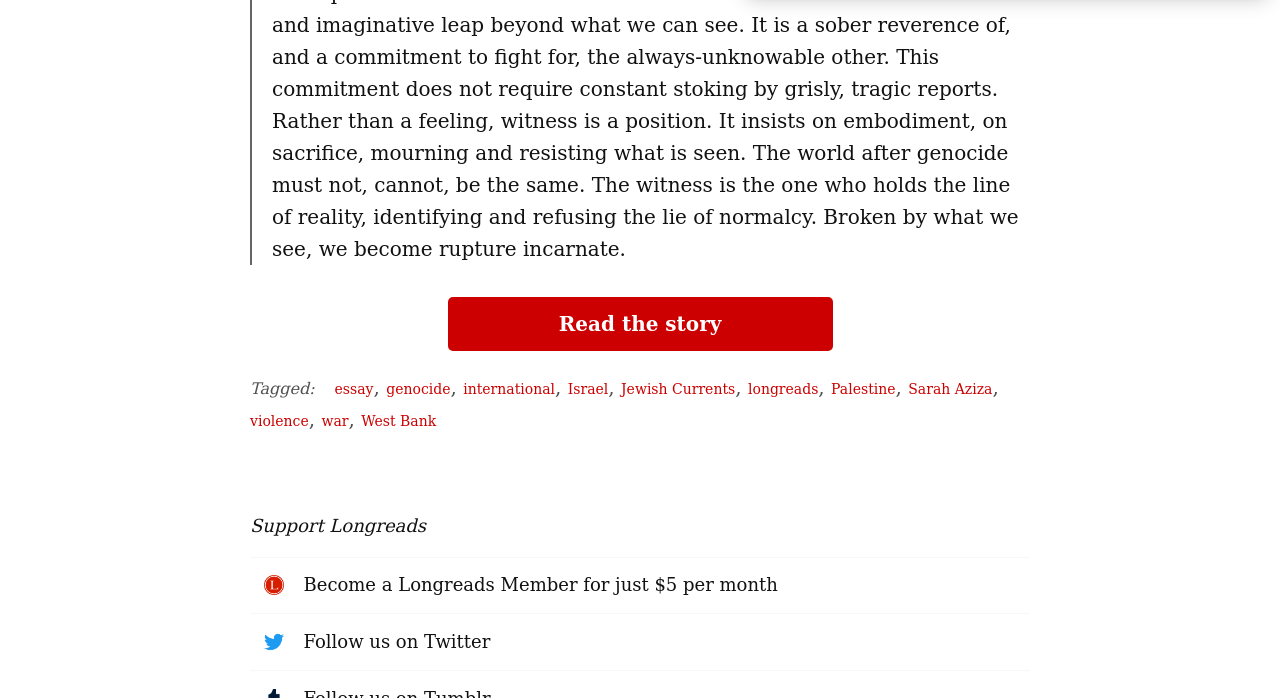Determine the bounding box coordinates for the area you should click to complete the following instruction: "View tagged essays".

[0.261, 0.542, 0.292, 0.574]